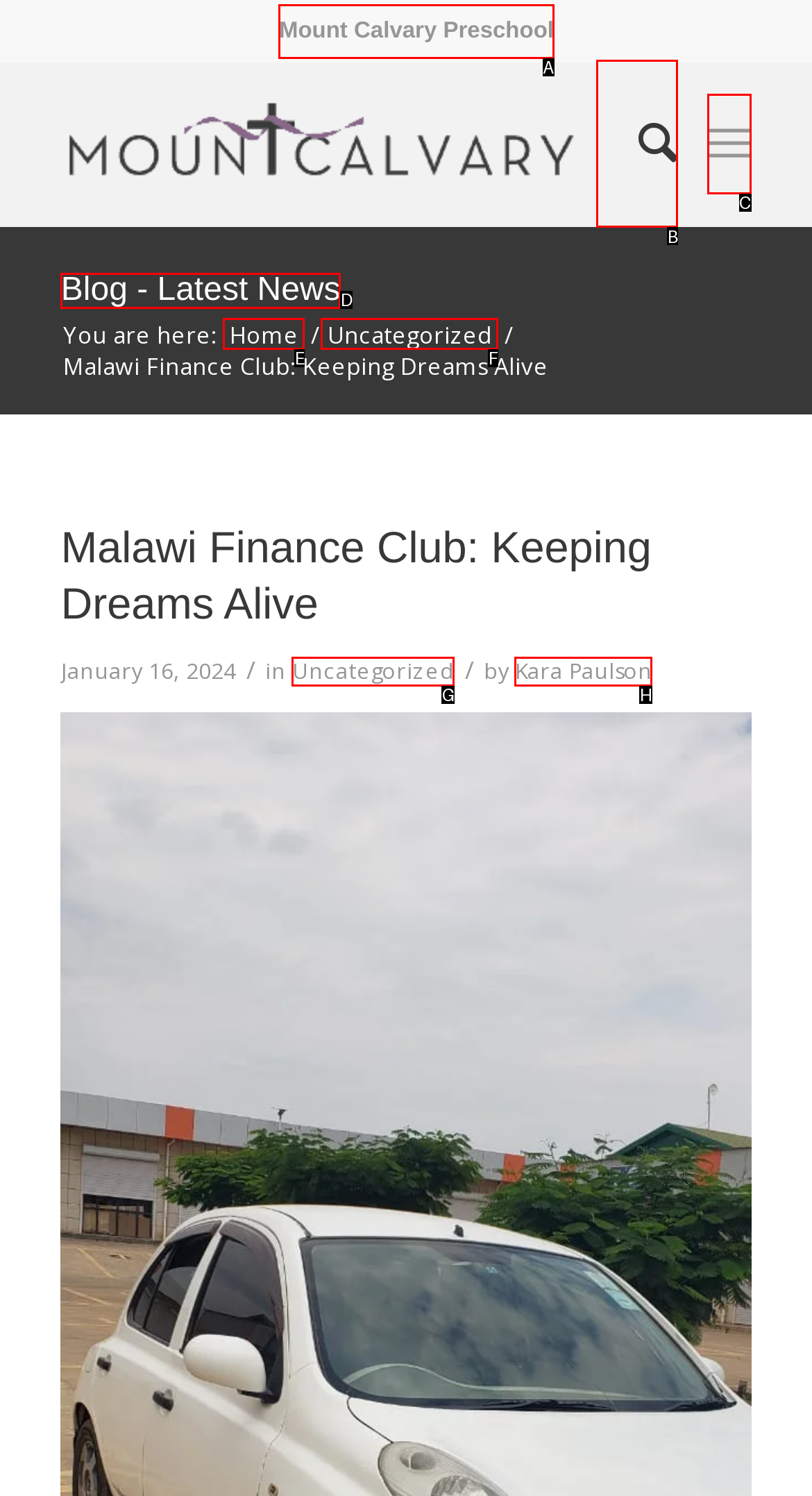Based on the task: Search for something, which UI element should be clicked? Answer with the letter that corresponds to the correct option from the choices given.

B